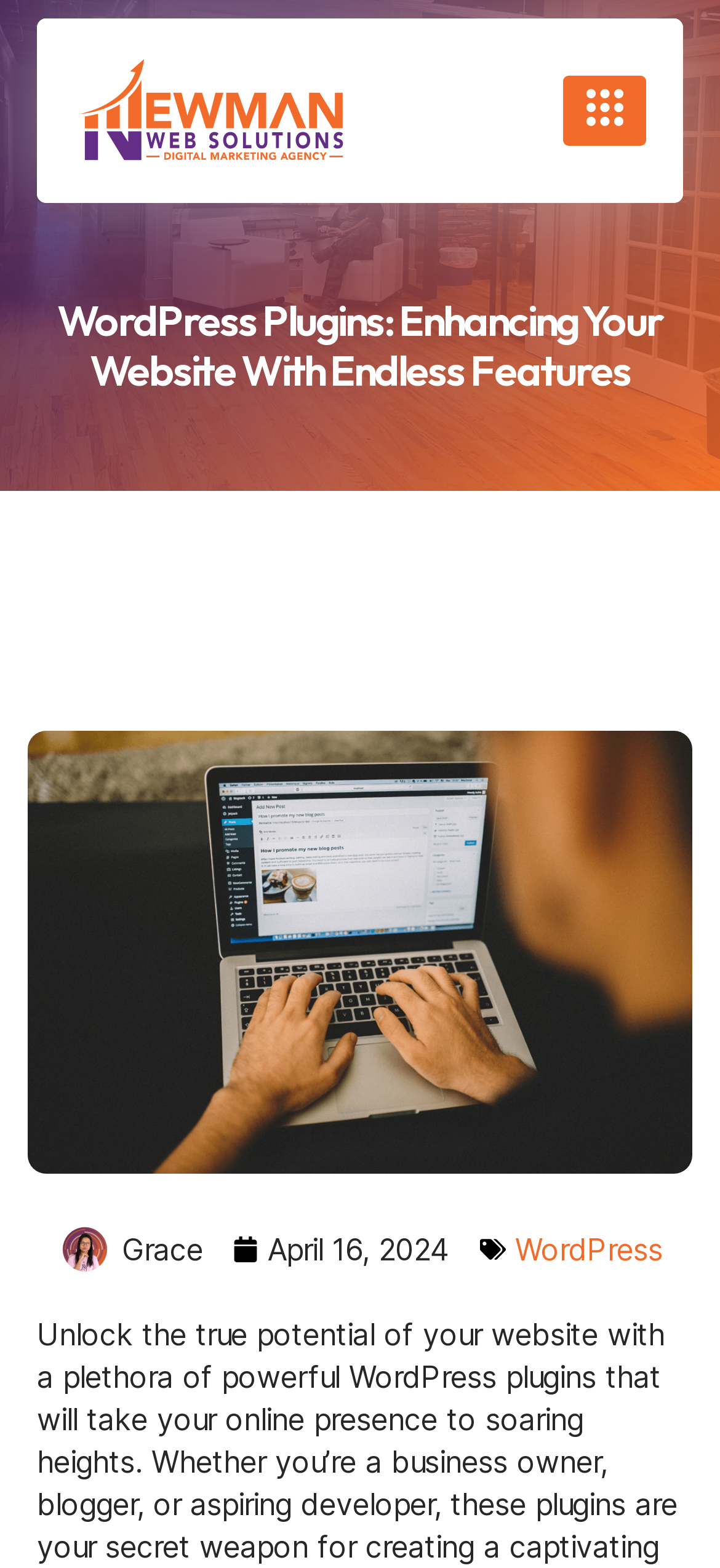What is the link text below the person's image?
Kindly answer the question with as much detail as you can.

I examined the area below the person's image and found a link element with the text 'WordPress'. This is the link text mentioned on the webpage.